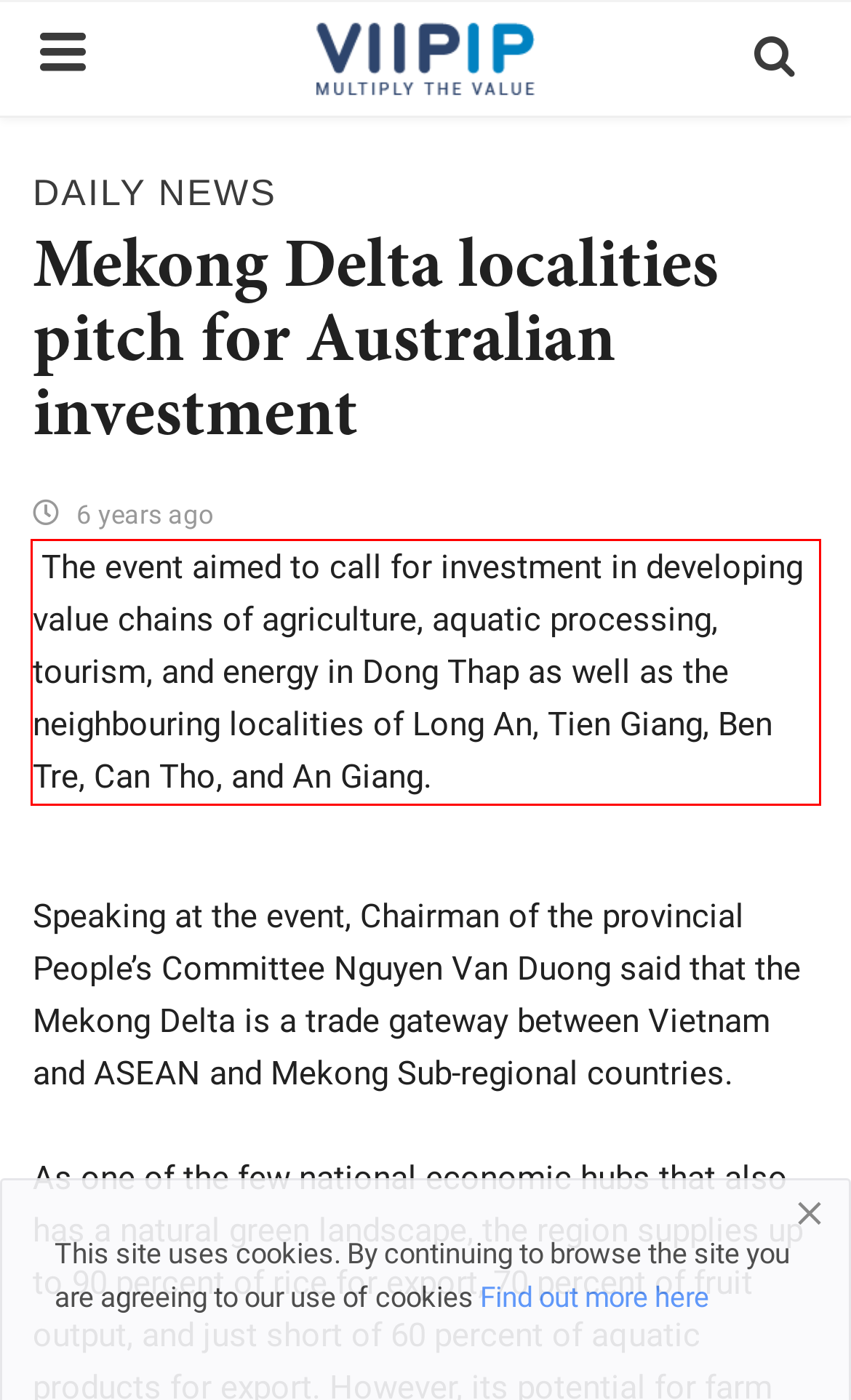Please identify and extract the text from the UI element that is surrounded by a red bounding box in the provided webpage screenshot.

The event aimed to call for investment in developing value chains of agriculture, aquatic processing, tourism, and energy in Dong Thap as well as the neighbouring localities of Long An, Tien Giang, Ben Tre, Can Tho, and An Giang.